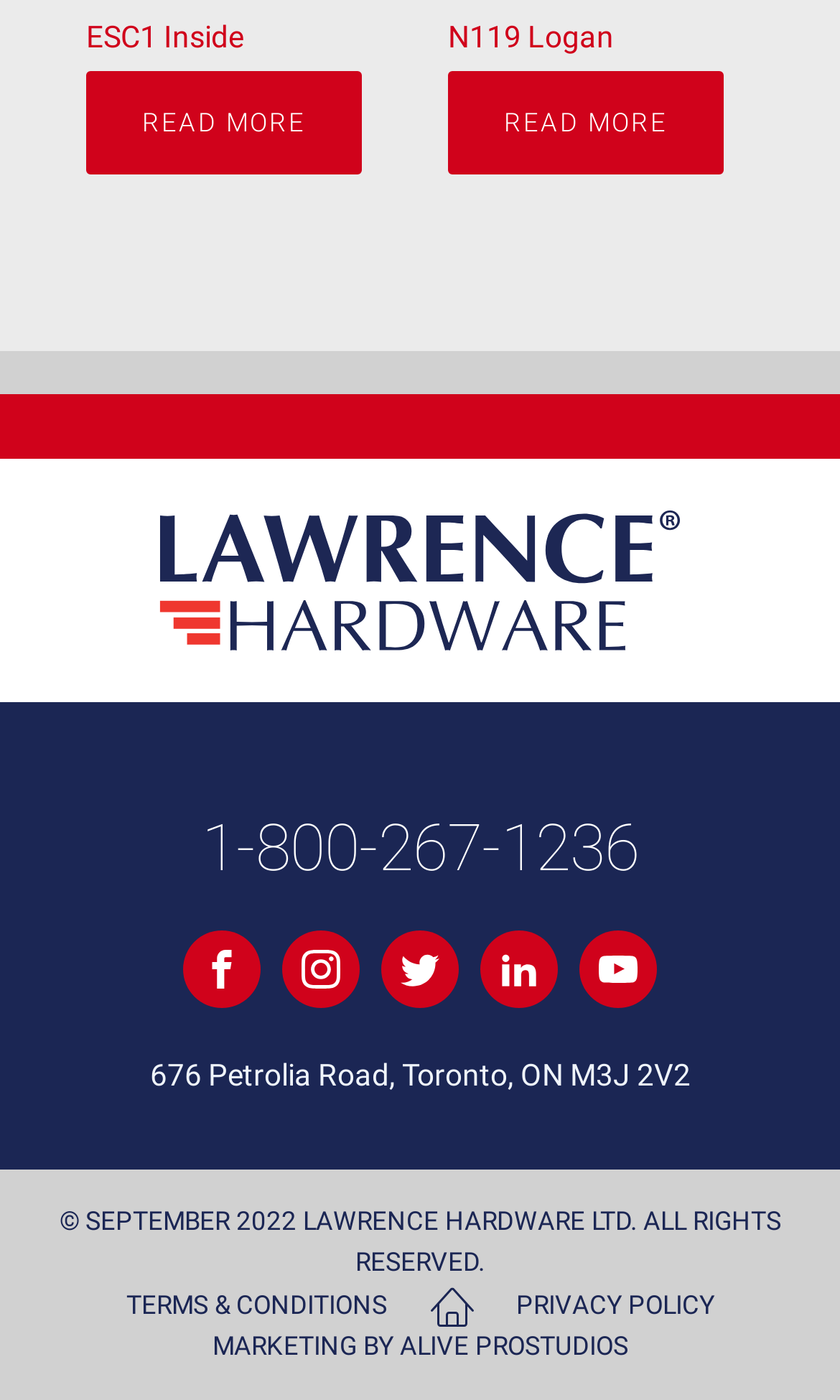Find the bounding box coordinates of the clickable element required to execute the following instruction: "Call 1-800-267-1236". Provide the coordinates as four float numbers between 0 and 1, i.e., [left, top, right, bottom].

[0.24, 0.57, 0.76, 0.644]